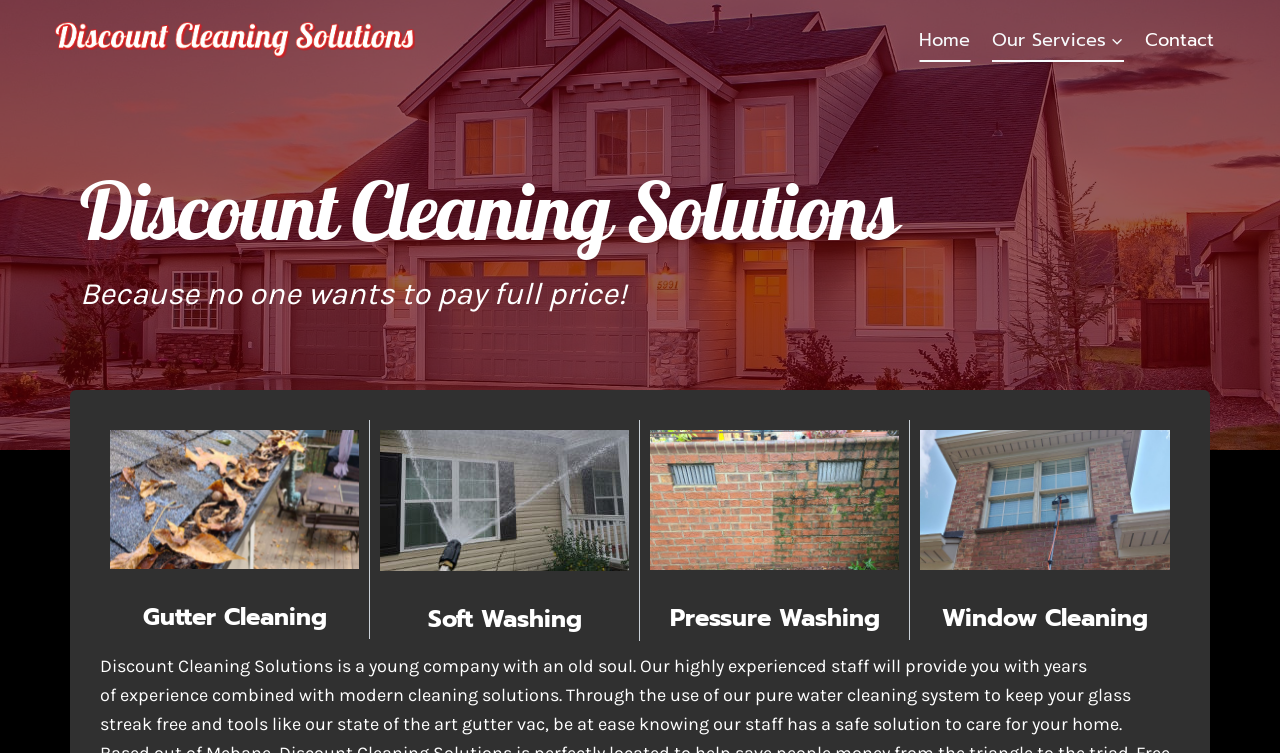Locate the bounding box coordinates of the area where you should click to accomplish the instruction: "Click on Contact".

[0.886, 0.024, 0.957, 0.082]